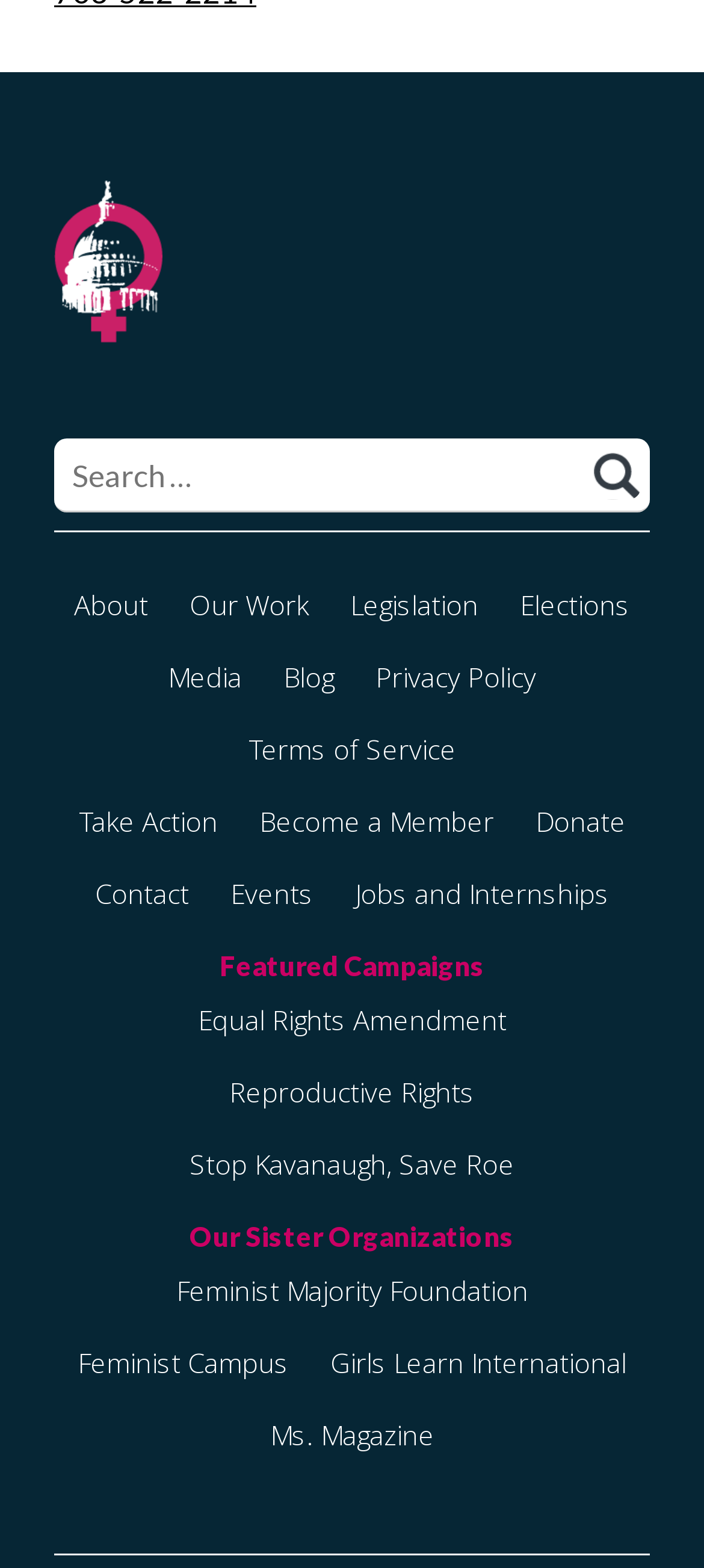How many links are there on the webpage?
Based on the screenshot, provide a one-word or short-phrase response.

21